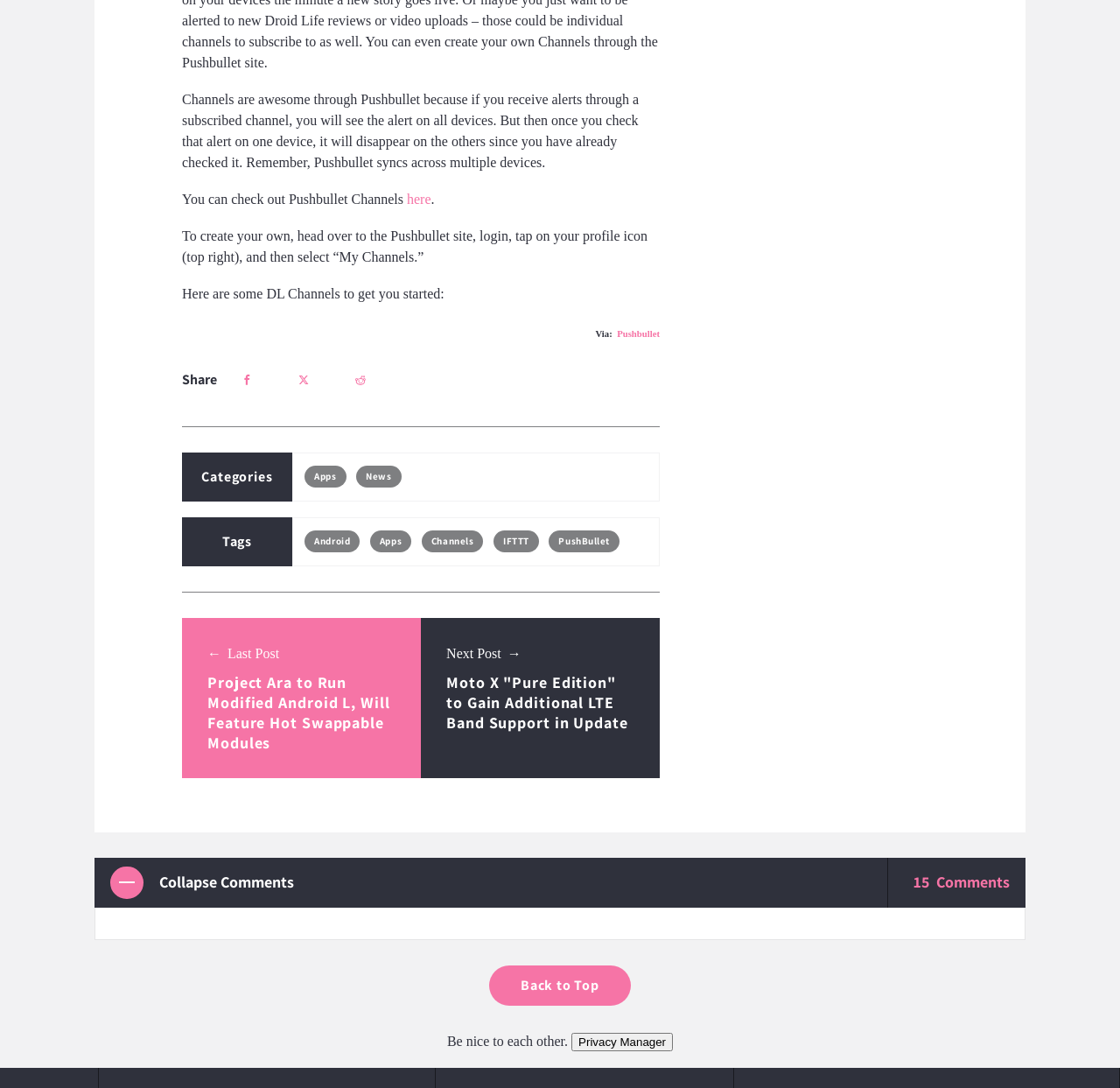Calculate the bounding box coordinates for the UI element based on the following description: "Privacy Manager". Ensure the coordinates are four float numbers between 0 and 1, i.e., [left, top, right, bottom].

[0.51, 0.949, 0.601, 0.966]